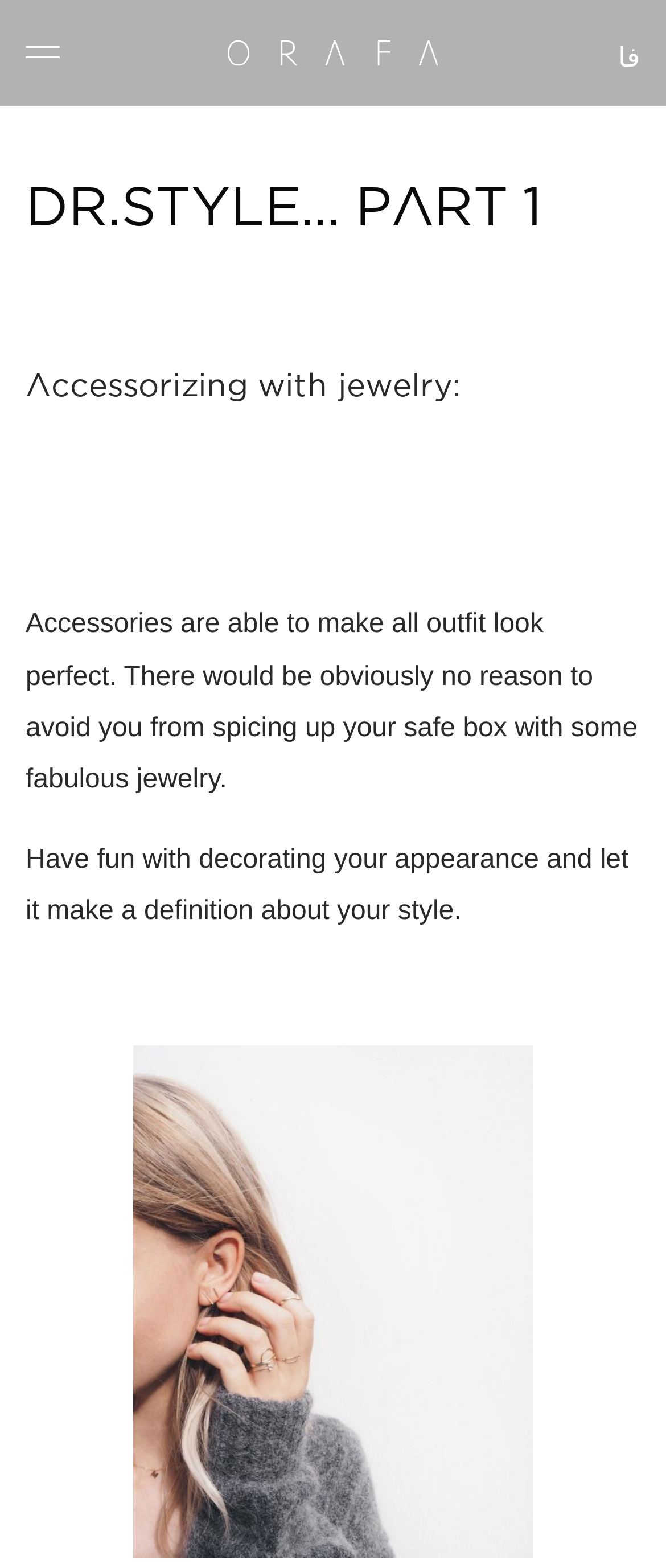Given the description "Menu", determine the bounding box of the corresponding UI element.

[0.038, 0.022, 0.09, 0.044]